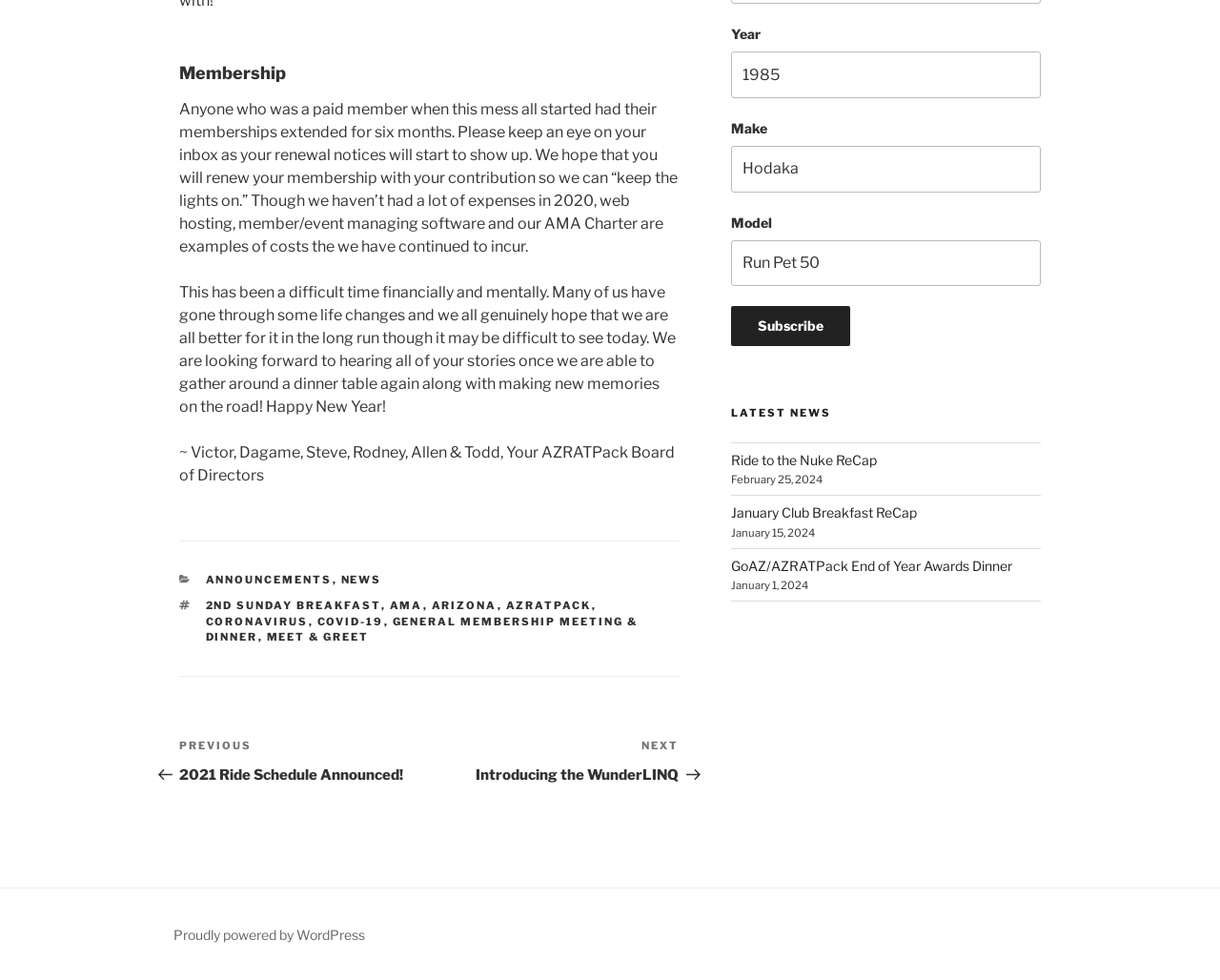Show me the bounding box coordinates of the clickable region to achieve the task as per the instruction: "Click on the 'Previous Post 2021 Ride Schedule Announced!' link".

[0.147, 0.753, 0.352, 0.8]